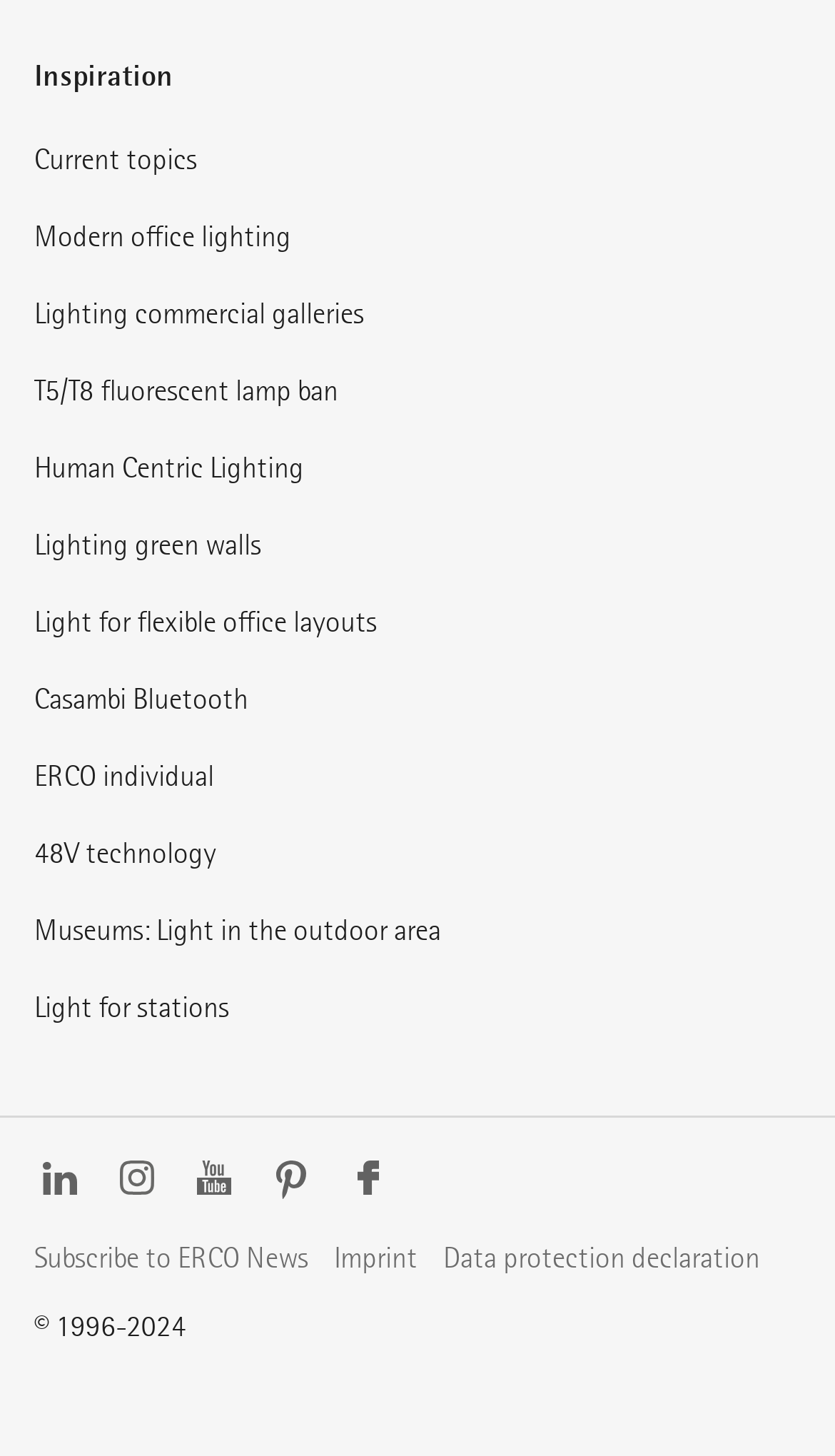Answer the question in one word or a short phrase:
What is the first topic listed?

Current topics